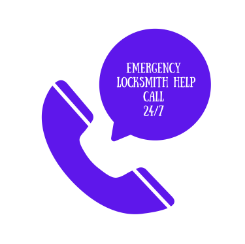What kind of services are being emphasized in the design?
Please provide a comprehensive answer based on the information in the image.

The design emphasizes locksmith services, specifically emergency locksmith services, as it features a telephone and a speech bubble with a message highlighting the availability of locksmith assistance at any hour.